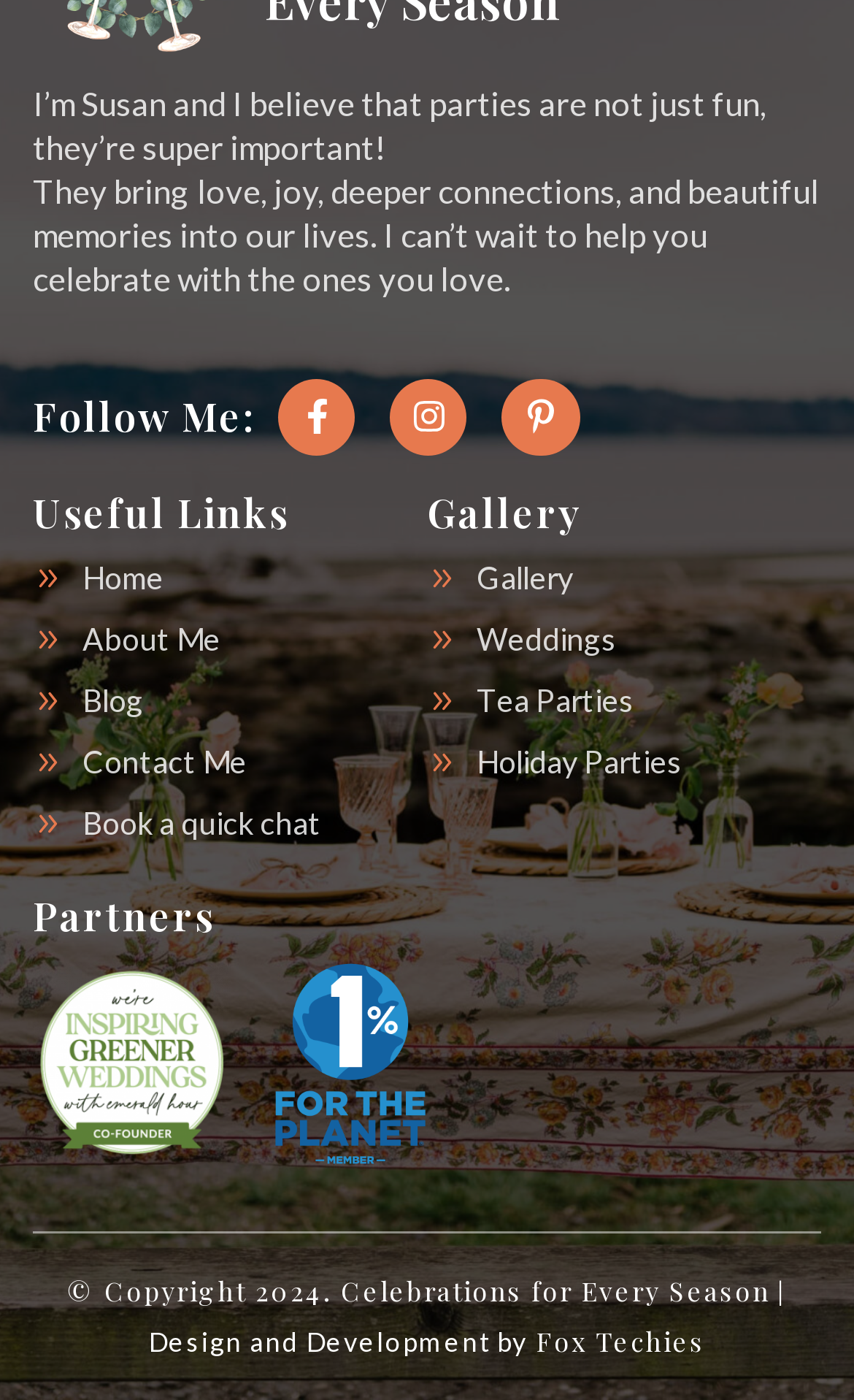Please identify the bounding box coordinates of the clickable area that will fulfill the following instruction: "View the gallery". The coordinates should be in the format of four float numbers between 0 and 1, i.e., [left, top, right, bottom].

[0.5, 0.399, 0.962, 0.427]